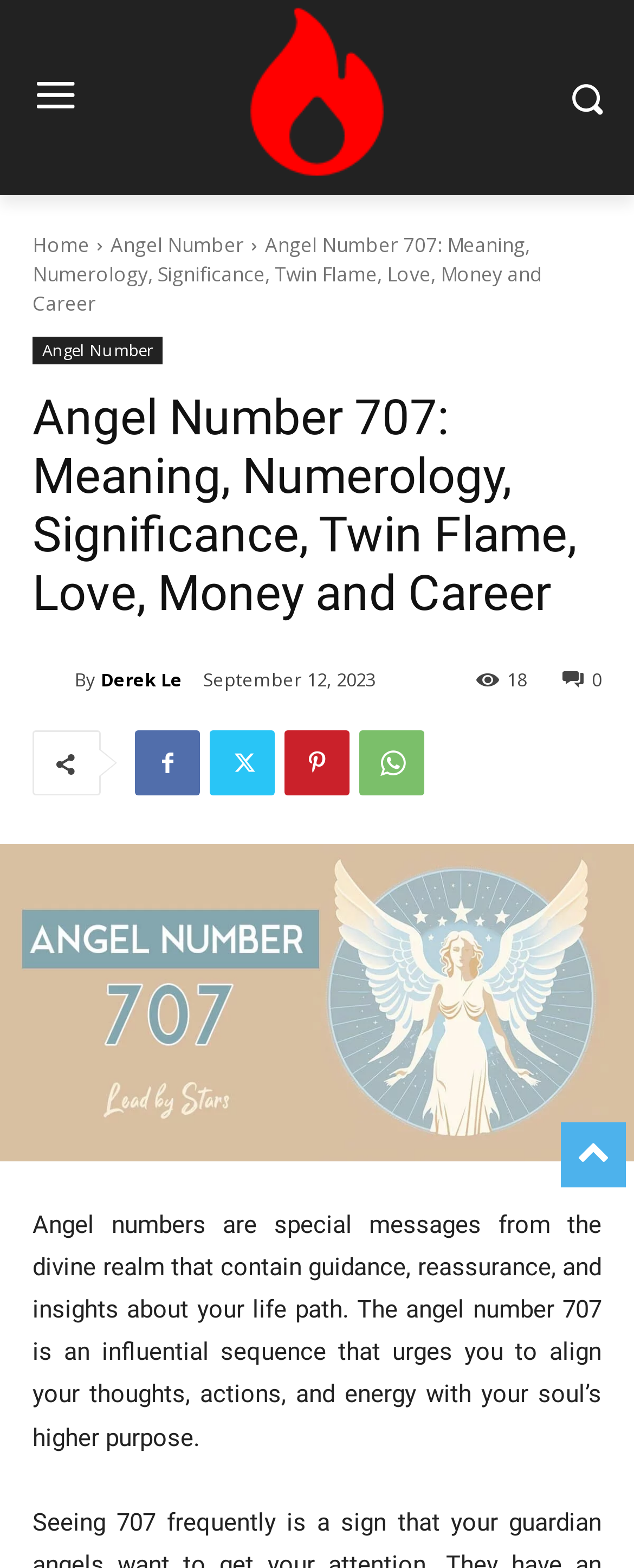How many comments are there on this article?
Please provide a single word or phrase in response based on the screenshot.

18